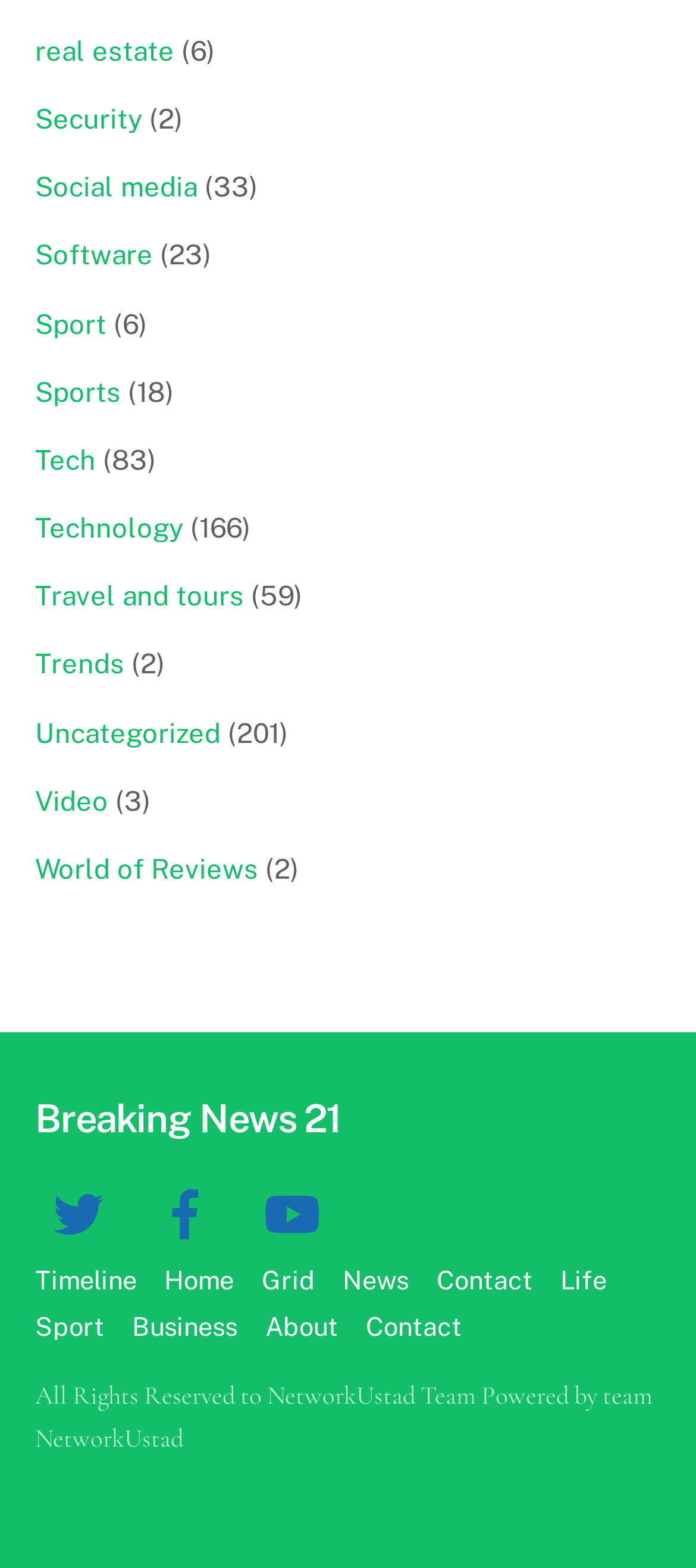Could you please study the image and provide a detailed answer to the question:
What is the first category on the webpage?

The first category on the webpage is 'Real Estate' which is a link element located at the top-left corner of the webpage with a bounding box coordinate of [0.05, 0.023, 0.25, 0.042].